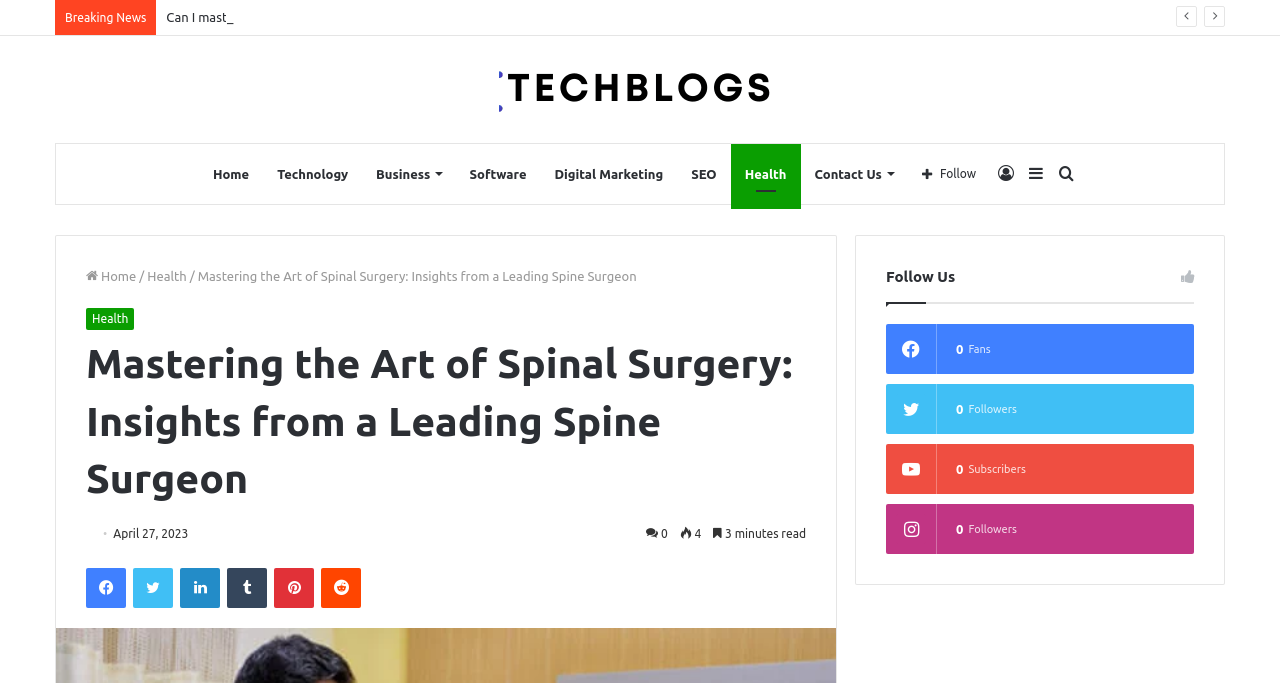What social media platforms are available for following?
We need a detailed and meticulous answer to the question.

The webpage has links to various social media platforms, including Facebook, Twitter, LinkedIn, Tumblr, Pinterest, and Reddit, which suggests that users can follow the website on these platforms.